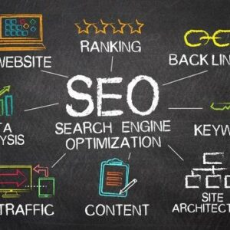Please analyze the image and give a detailed answer to the question:
How many essential elements are surrounding the core concept?

There are 8 essential elements surrounding the core concept of 'SEO' because the caption lists out the following elements: 'Website', 'Ranking', 'Backlinks', 'Keywords', 'Content', 'Traffic', 'Data Analysis', and 'Site Architecture', which are all interconnected with lines to create a mind map effect.